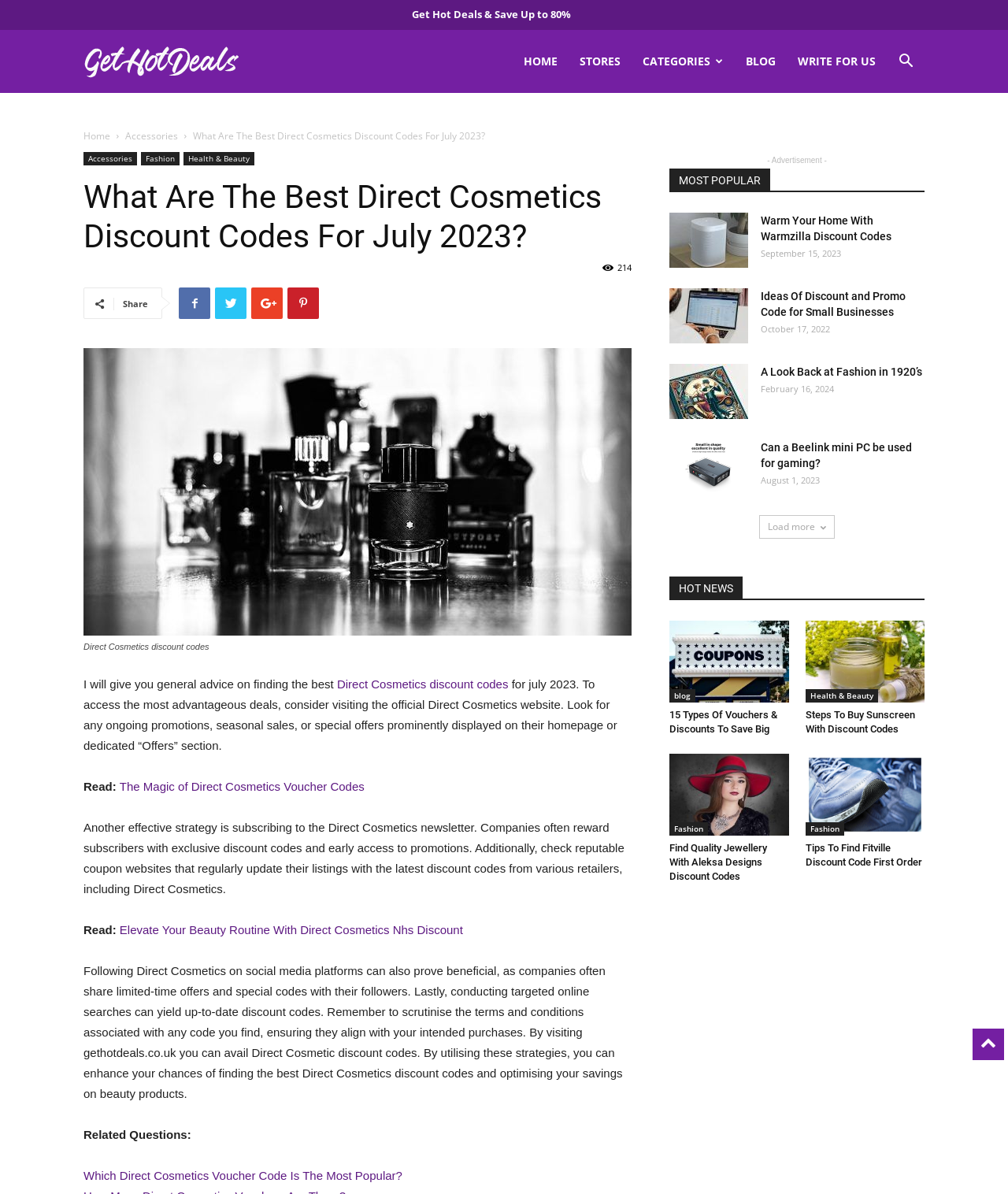Identify the bounding box for the element characterized by the following description: "Load more".

[0.753, 0.431, 0.828, 0.451]